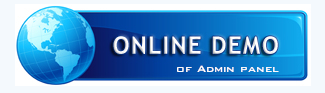Illustrate the image with a detailed caption.

The image showcases a vibrant blue button prominently labeled "ONLINE DEMO" with a subtitle "of Admin Panel." The design features a globe icon to the left, symbolizing a global reach or online presence. This button likely serves as a call-to-action for users to access a live demonstration of the Admin Panel, allowing them to explore its features and functionality firsthand. The sleek, modern style of the button suggests a user-friendly interface intended to invite interaction from potential users or administrators interested in the iRedMail system.